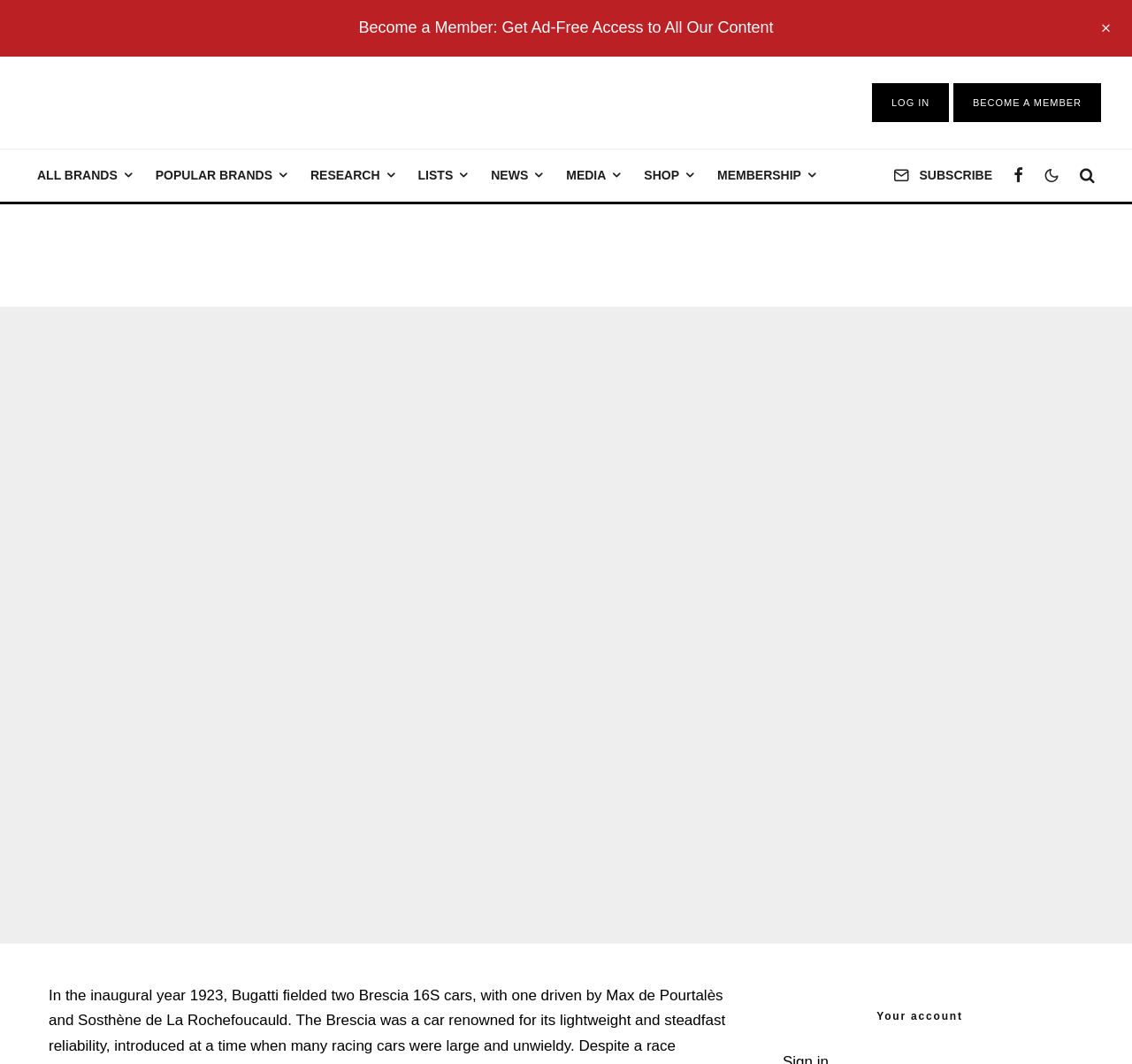Point out the bounding box coordinates of the section to click in order to follow this instruction: "Read the article about the new Ford Mustang GTD".

[0.117, 0.21, 0.332, 0.264]